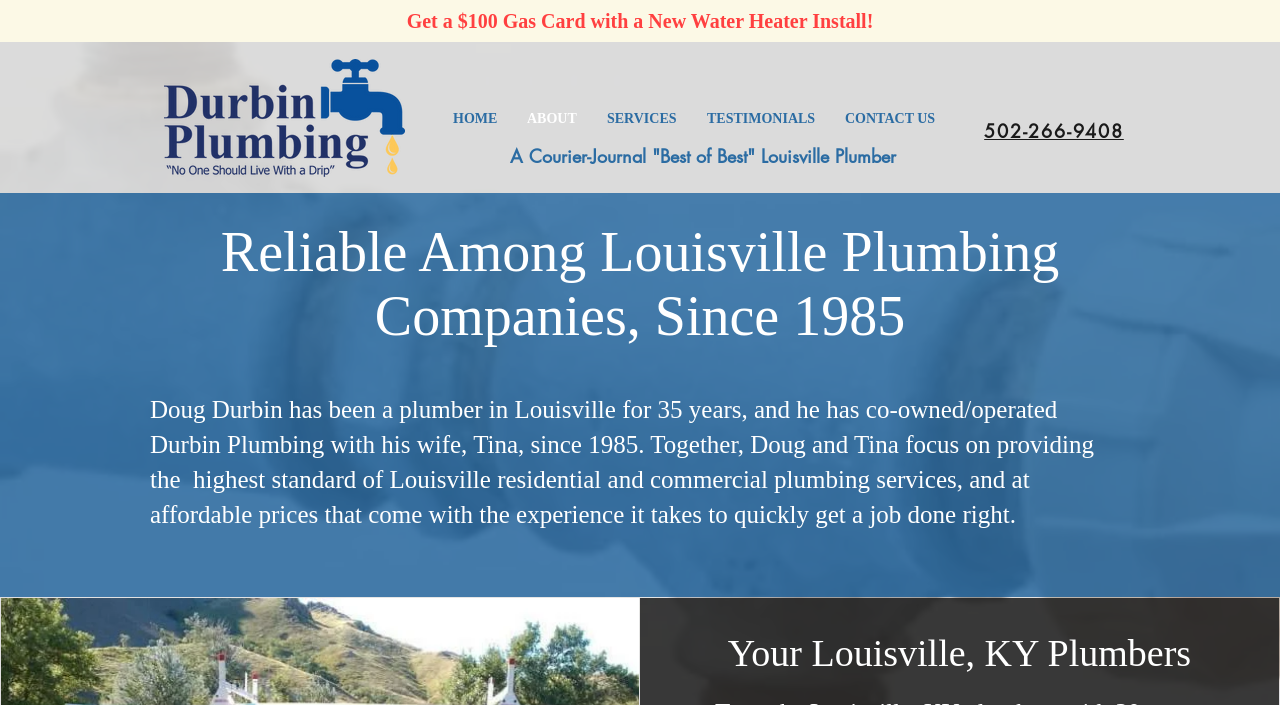Provide a thorough description of the webpage's content and layout.

The webpage is about Durbin Plumbing, a local plumbing service in Louisville, KY. At the top of the page, there is a logo of Durbin Plumbing, situated on the left side, with a navigation menu to the right, containing links to different sections of the website, including HOME, ABOUT, SERVICES, TESTIMONIALS, and CONTACT US.

Below the navigation menu, there is a prominent heading that reads "Get a $100 Gas Card with a New Water Heater Install!", which is likely a promotional offer. Next to it, there is a heading that describes Durbin Plumbing as a "Courier-Journal 'Best of Best' Louisville Plumber".

On the right side of the page, there is a phone number, 502-266-9408, which is also a clickable link. Below the phone number, there is a heading that highlights the reliability of Durbin Plumbing, stating that they have been in business since 1985.

The main content of the page is a paragraph that describes the owners of Durbin Plumbing, Doug and Tina Turbin, and their commitment to providing high-quality plumbing services at affordable prices. The text is situated in the middle of the page, spanning almost the entire width.

Finally, at the bottom of the page, there is a heading that reads "Your Louisville, KY Plumbers", which reinforces the local focus of the business.